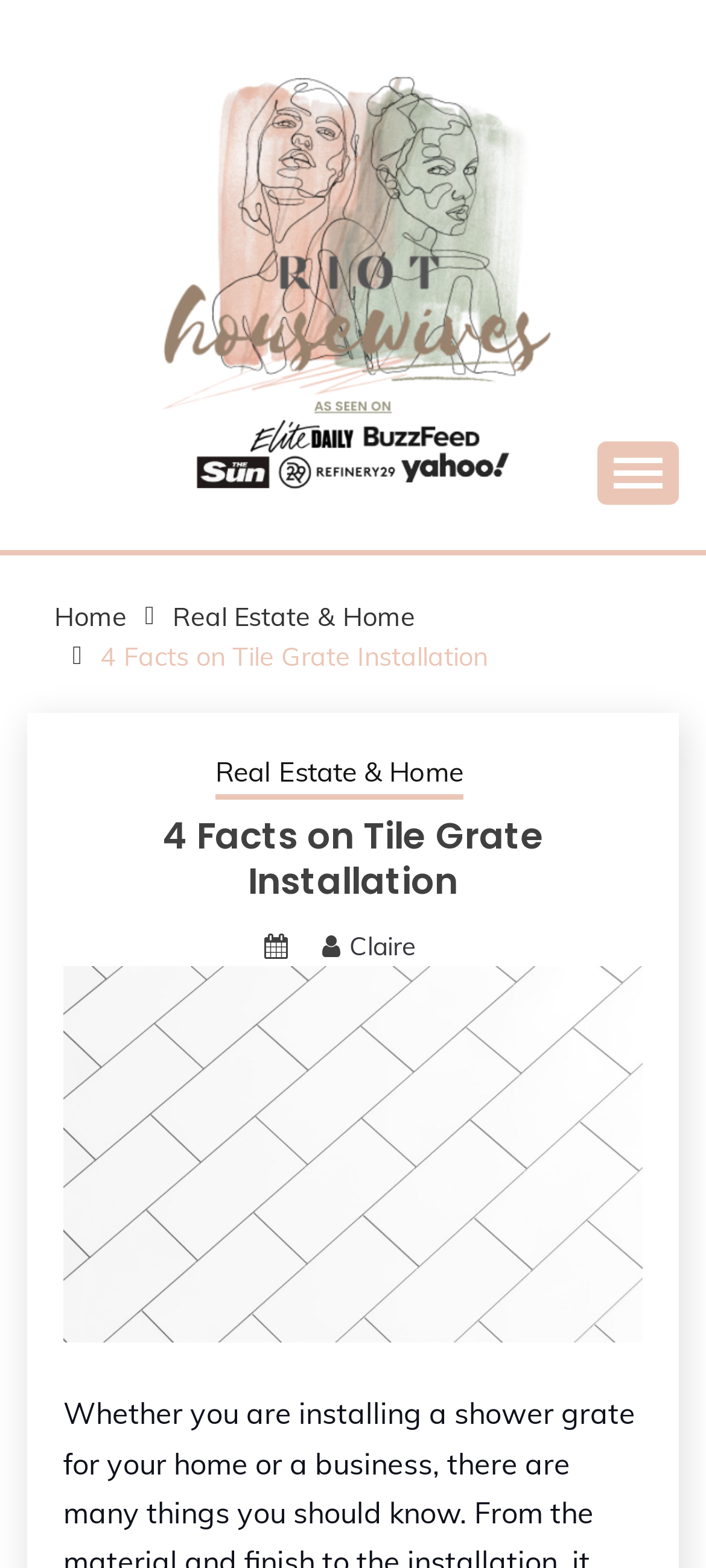Please specify the bounding box coordinates of the clickable region necessary for completing the following instruction: "go to home page". The coordinates must consist of four float numbers between 0 and 1, i.e., [left, top, right, bottom].

[0.077, 0.383, 0.179, 0.404]